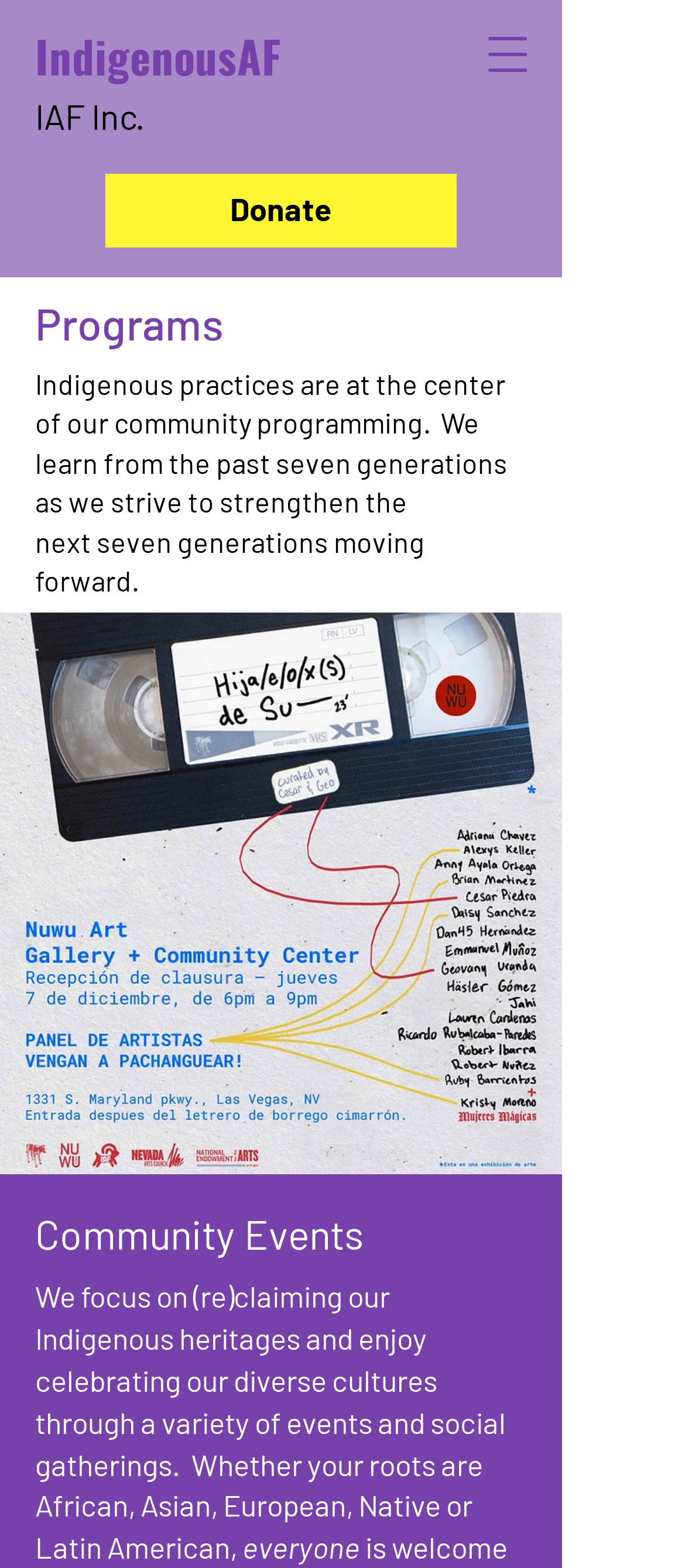Please give a short response to the question using one word or a phrase:
What type of events does the organization host?

Cultural events